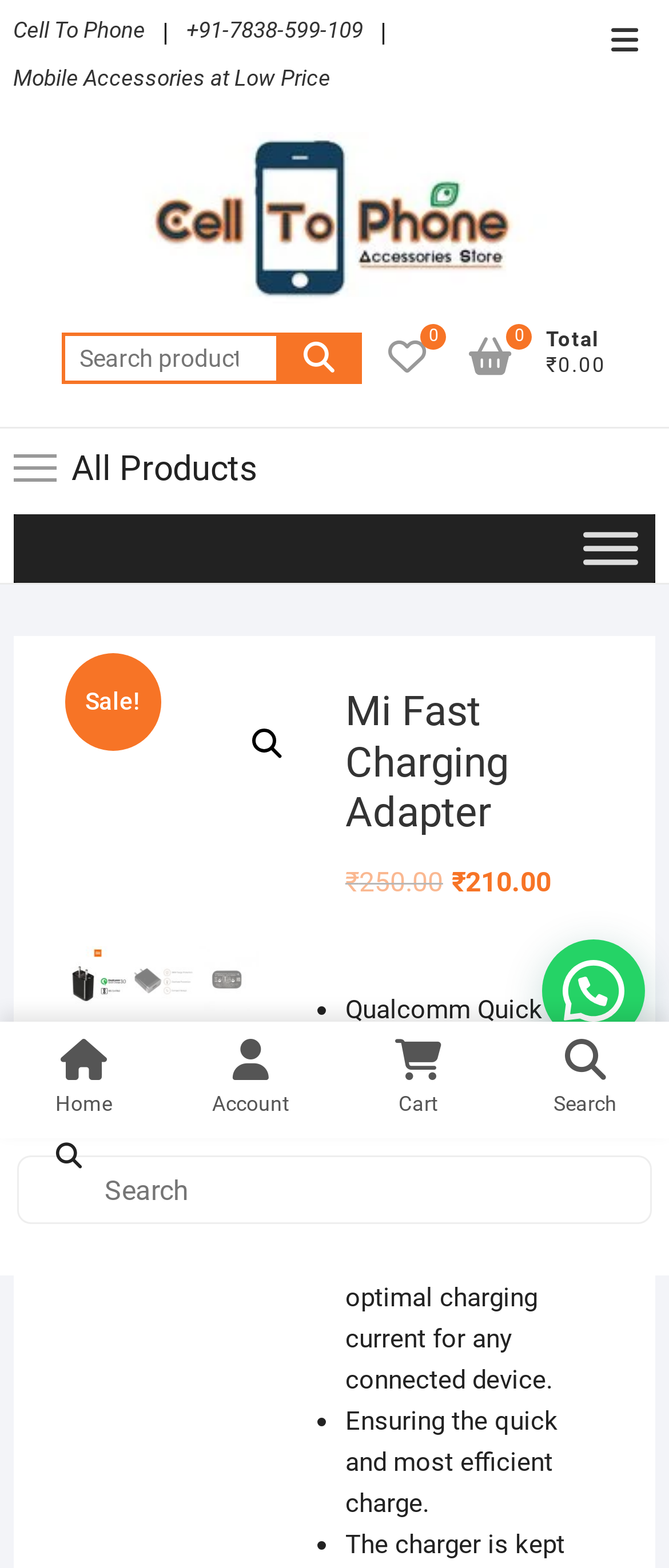Write an extensive caption that covers every aspect of the webpage.

This webpage is about a Mi Fast Charging Adapter, showcasing its features and benefits. At the top, there is a navigation menu with a logo on the left and a search bar on the right. Below the navigation menu, there are several links, including "Cell To Phone" and "Mobile Accessories at Low Price". 

On the left side, there is a menu with options like "All Products" and "Sale!". Below the menu, there are two sections, each containing a link and an image. The first section is about "Best Mobile Phone Chargers" and the second section is about "Mi India Adapter 9V 2A". 

On the right side, there is a section dedicated to the Mi Fast Charging Adapter, with a heading and a description. The description highlights the original price of the adapter, which was ₹250.00, and lists its features, including Qualcomm Quick charge 3.0, exclusive quick charge technology, and efficient charging. 

At the bottom of the page, there are four links: "Home", "Account", "Cart", and "Search".